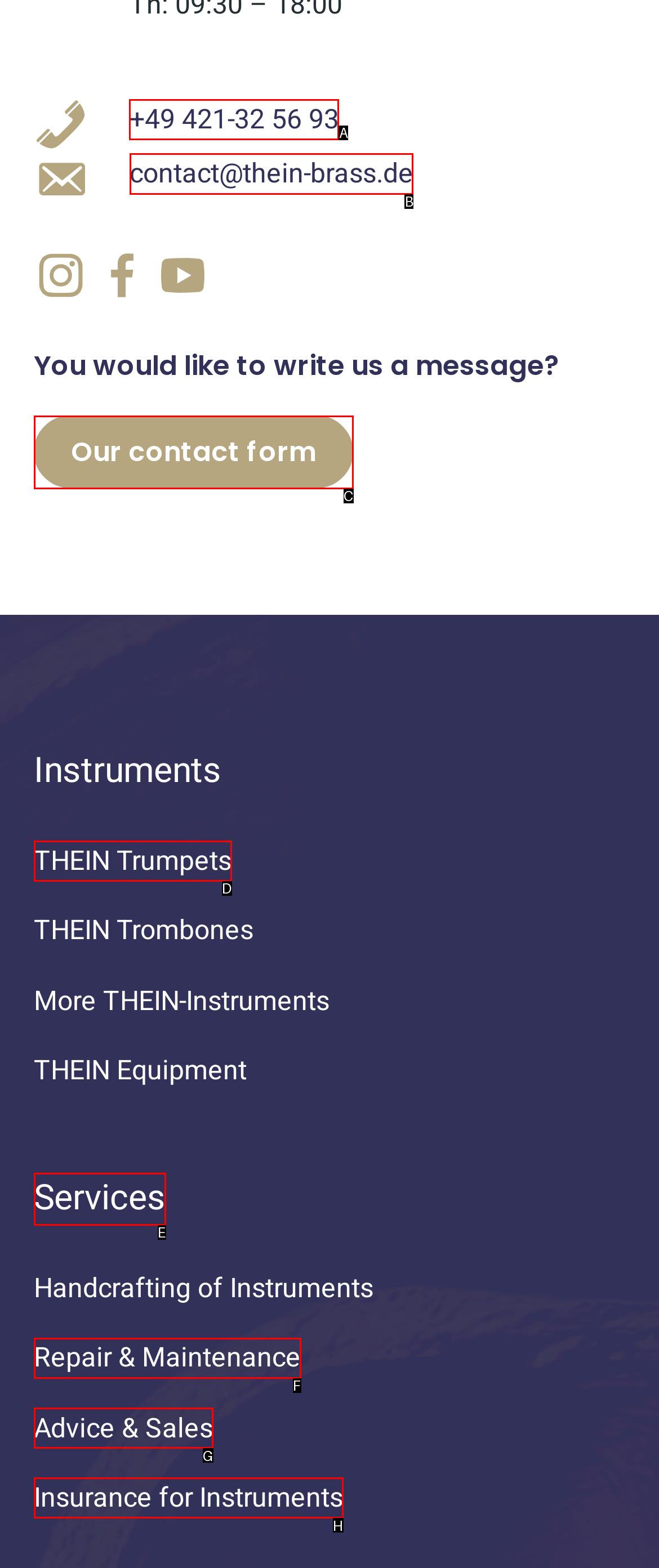Select the HTML element that should be clicked to accomplish the task: Learn about About Us Reply with the corresponding letter of the option.

None